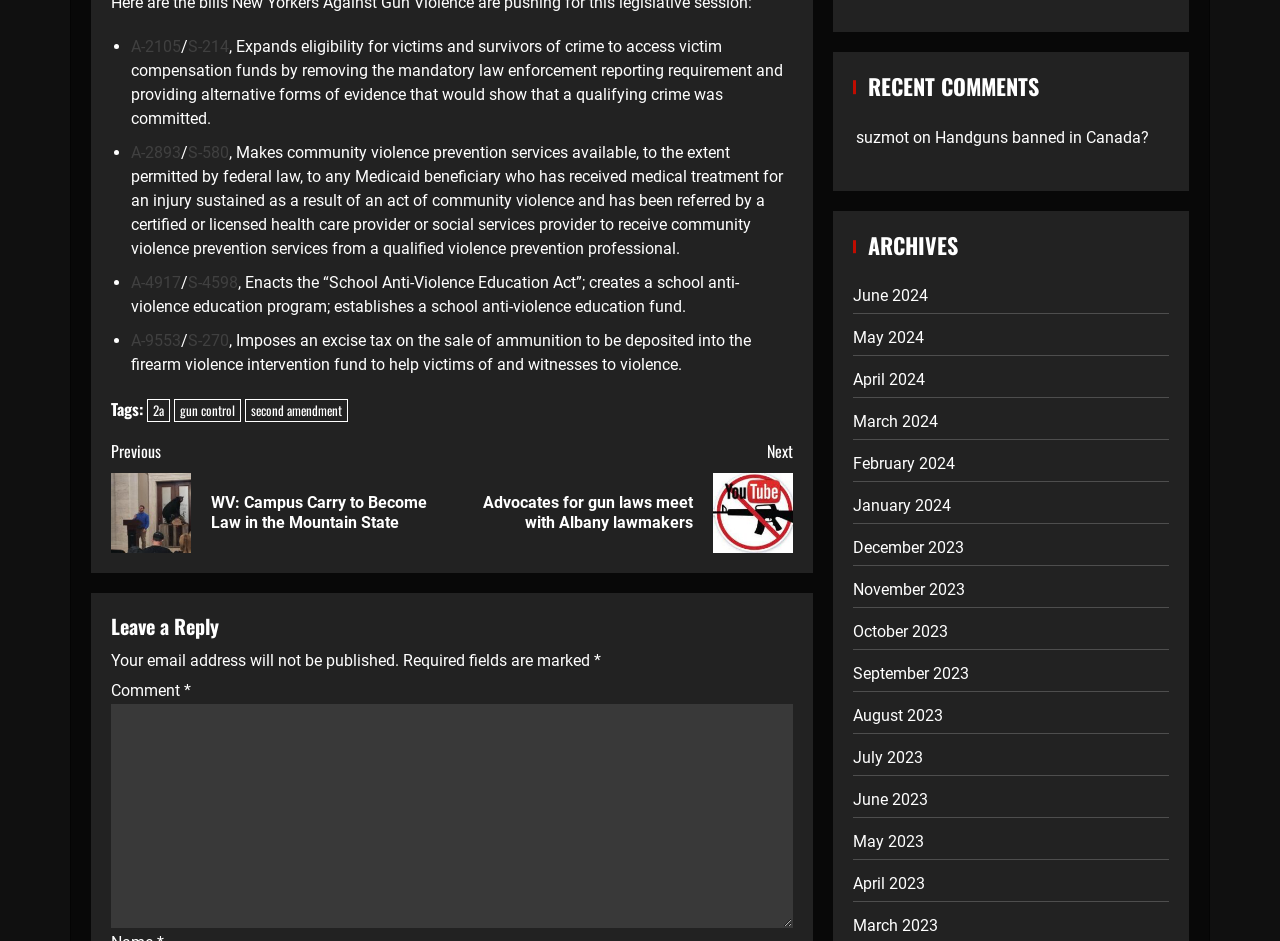Identify the bounding box coordinates necessary to click and complete the given instruction: "Click on 'suzmot'".

[0.669, 0.136, 0.71, 0.157]